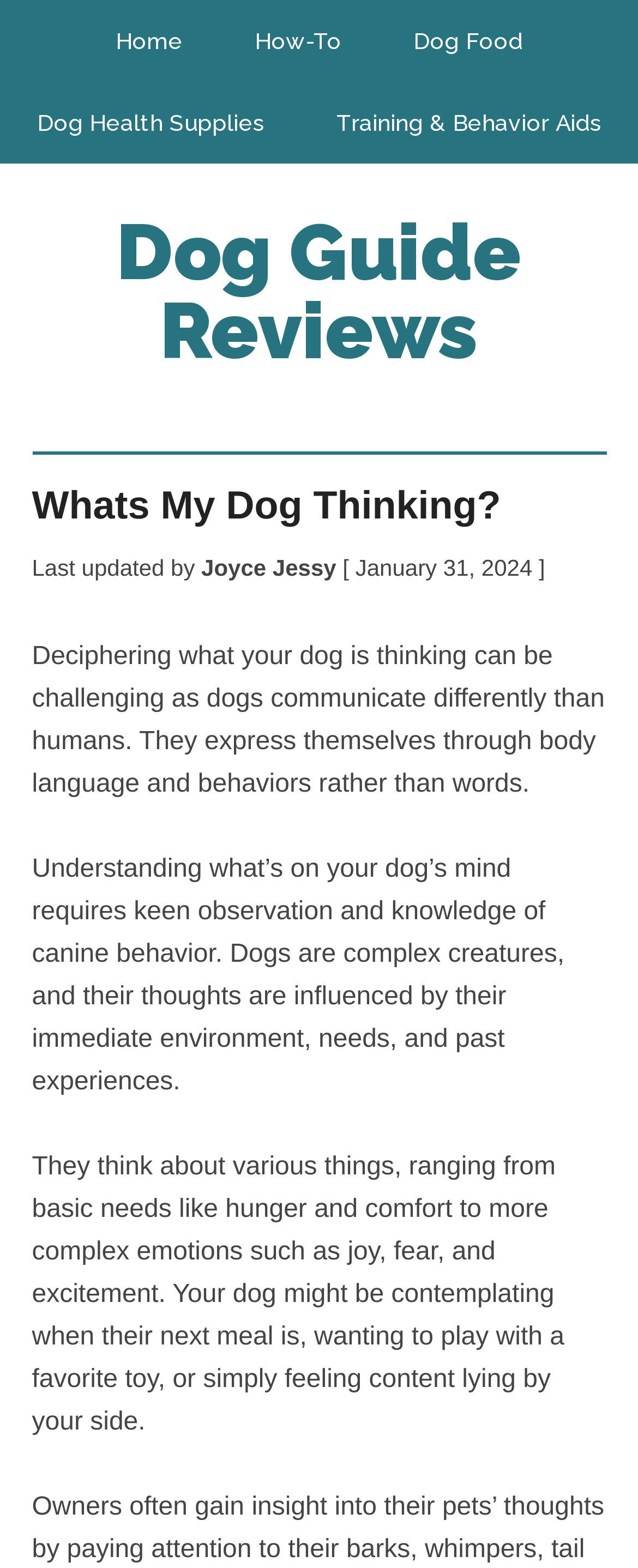What is the date when the webpage was last updated?
Based on the image, answer the question with as much detail as possible.

I found the date by looking at the header section of the webpage, where it says 'Last updated by' followed by the date 'January 31, 2024'.